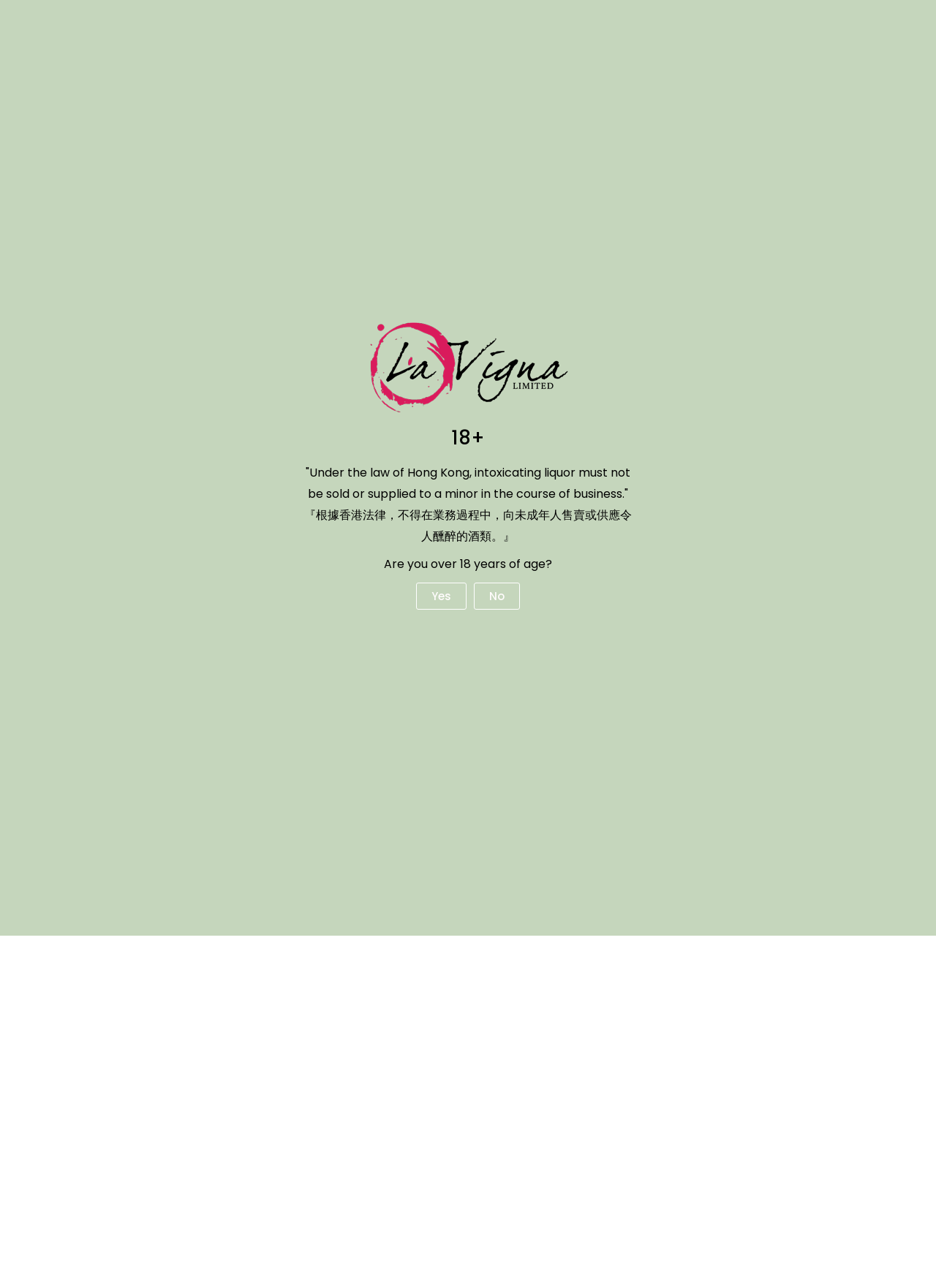What is the region of the wine?
Look at the image and provide a short answer using one word or a phrase.

Veneto